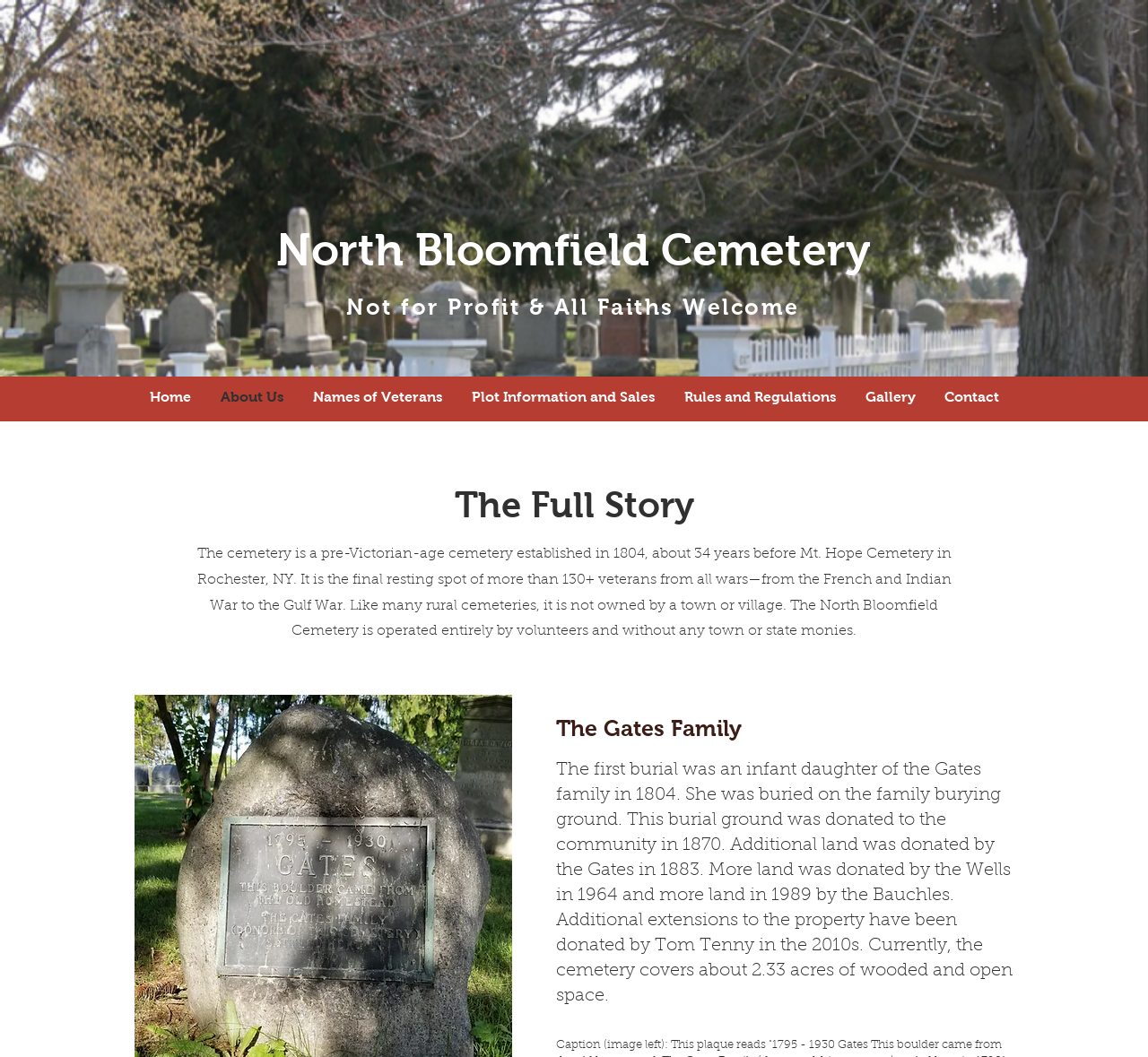Locate the bounding box coordinates of the clickable area to execute the instruction: "View the Gallery". Provide the coordinates as four float numbers between 0 and 1, represented as [left, top, right, bottom].

[0.741, 0.359, 0.81, 0.393]